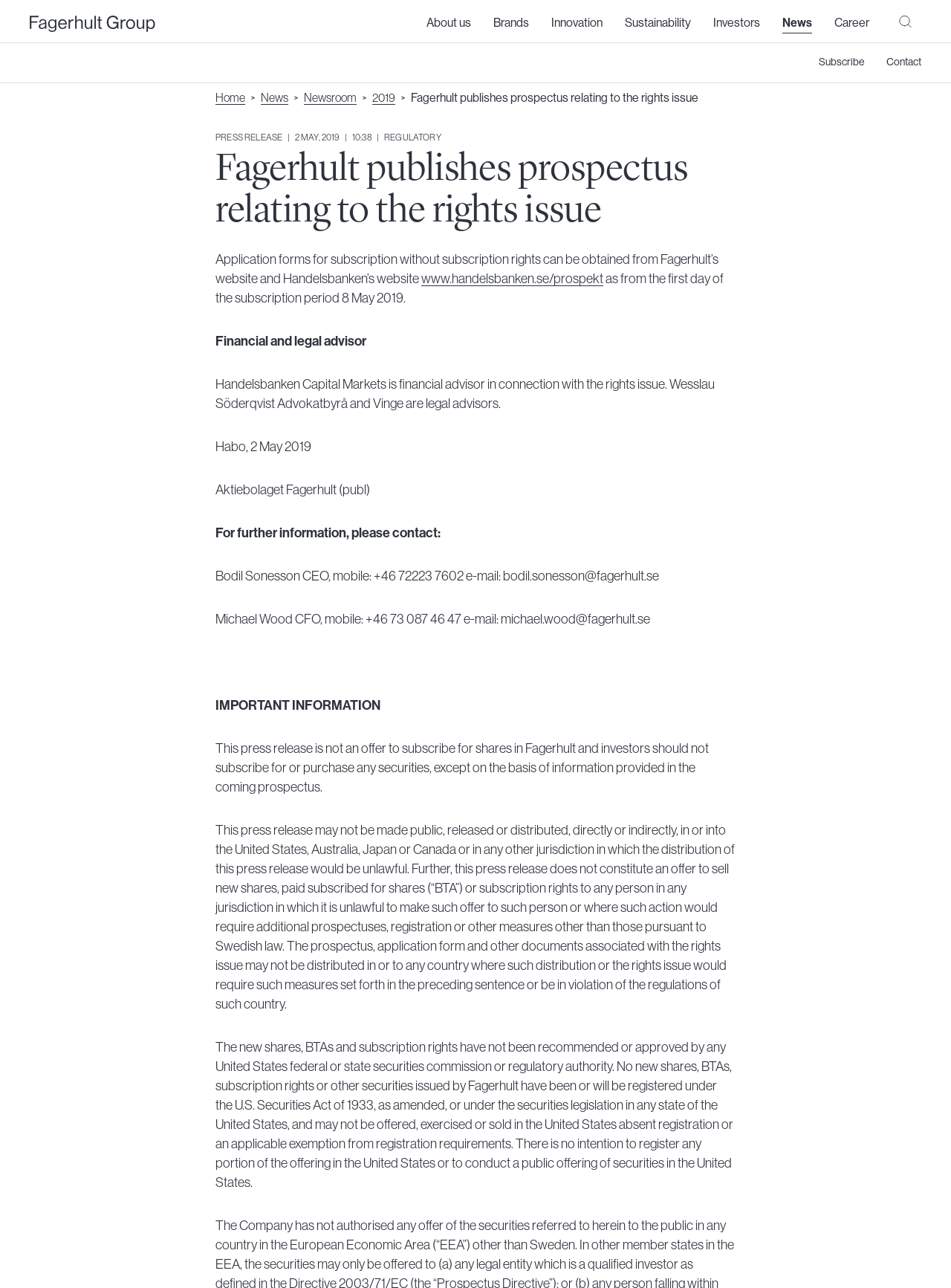Given the element description: "About us", predict the bounding box coordinates of this UI element. The coordinates must be four float numbers between 0 and 1, given as [left, top, right, bottom].

[0.448, 0.011, 0.495, 0.026]